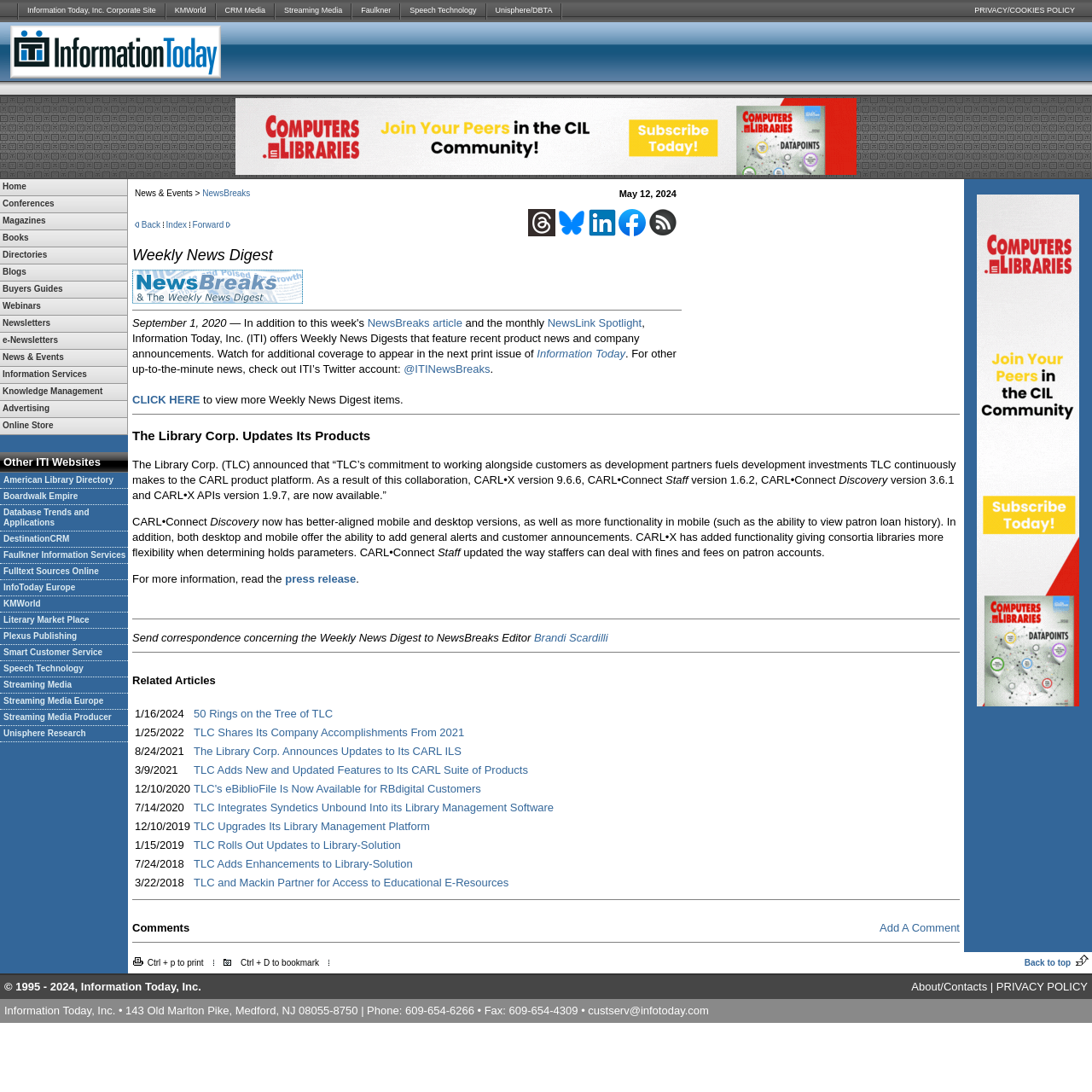Please specify the bounding box coordinates in the format (top-left x, top-left y, bottom-right x, bottom-right y), with all values as floating point numbers between 0 and 1. Identify the bounding box of the UI element described by: Back to top

[0.938, 0.877, 0.998, 0.886]